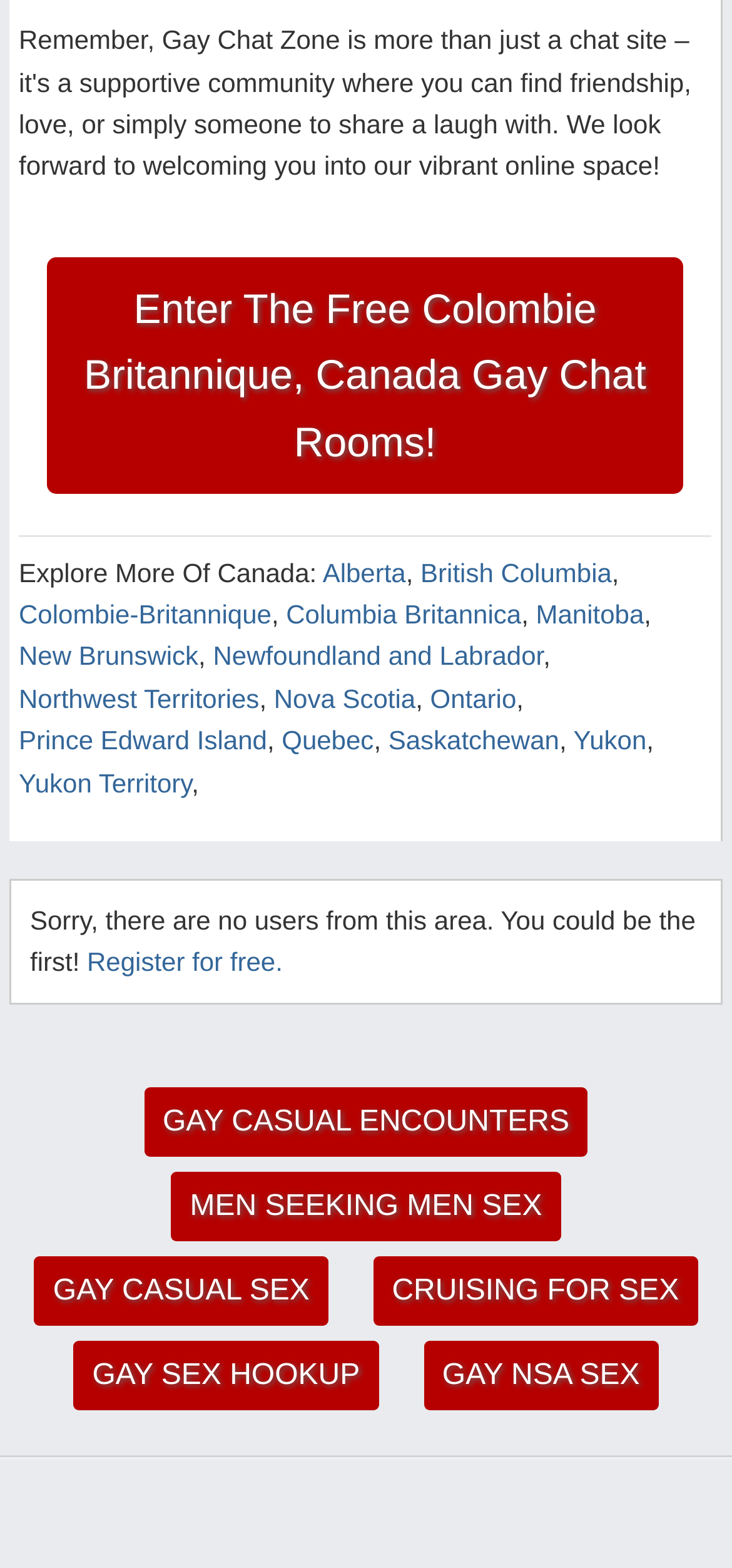Determine the bounding box coordinates for the region that must be clicked to execute the following instruction: "Register for free".

[0.119, 0.604, 0.386, 0.623]